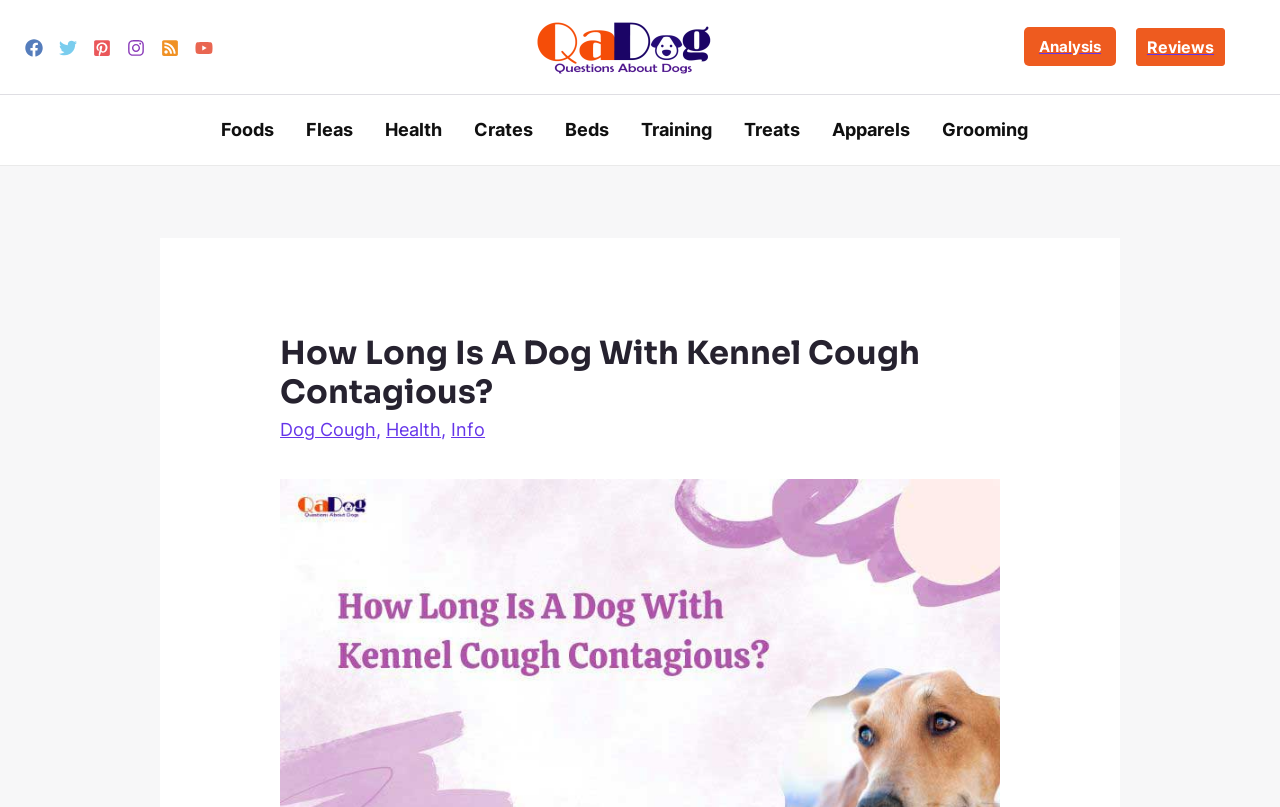Please identify the bounding box coordinates of the clickable element to fulfill the following instruction: "Go to Analysis page". The coordinates should be four float numbers between 0 and 1, i.e., [left, top, right, bottom].

[0.8, 0.033, 0.872, 0.082]